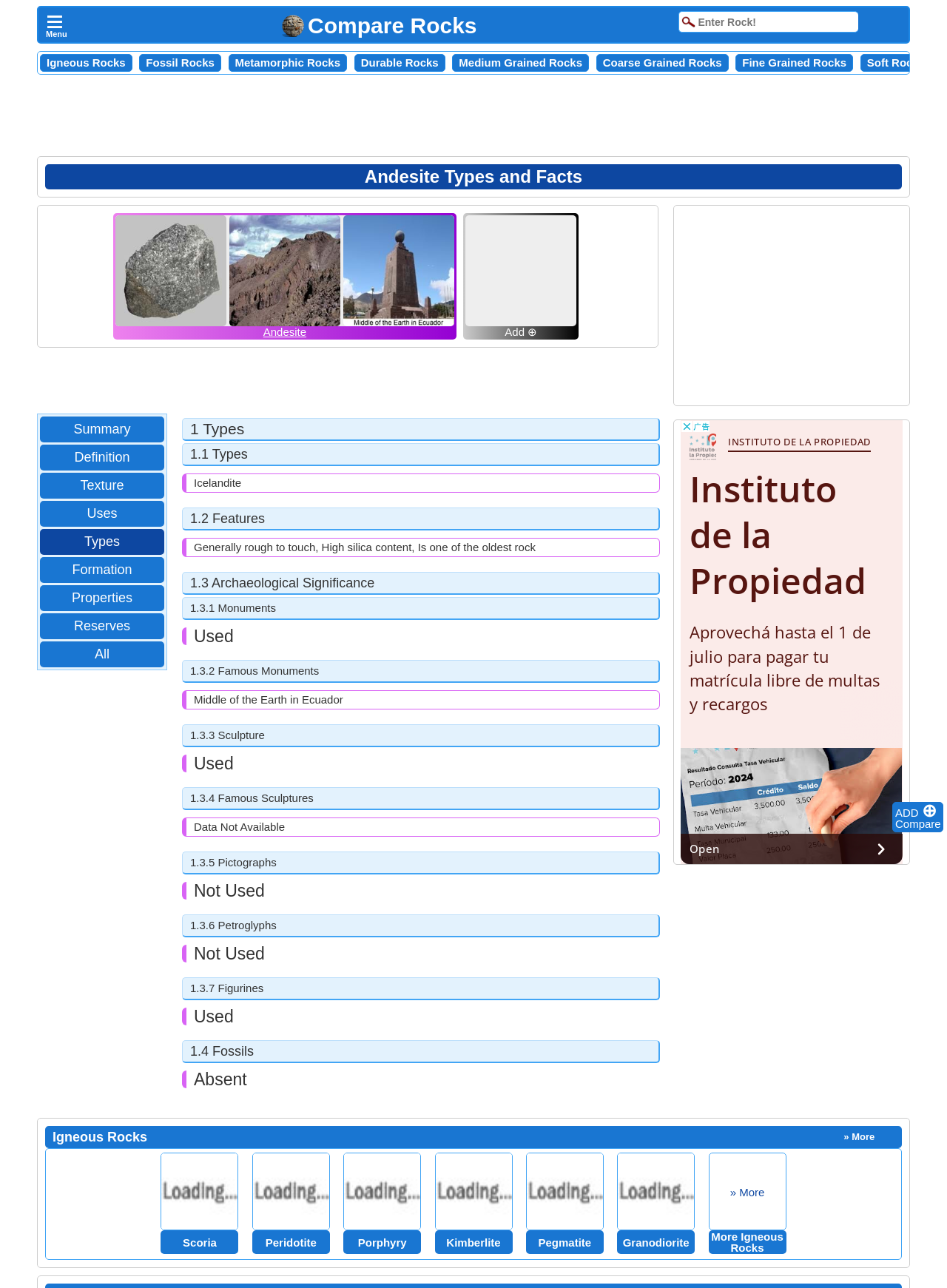What is the feature of Andesite mentioned in the webpage?
Based on the screenshot, provide your answer in one word or phrase.

High silica content